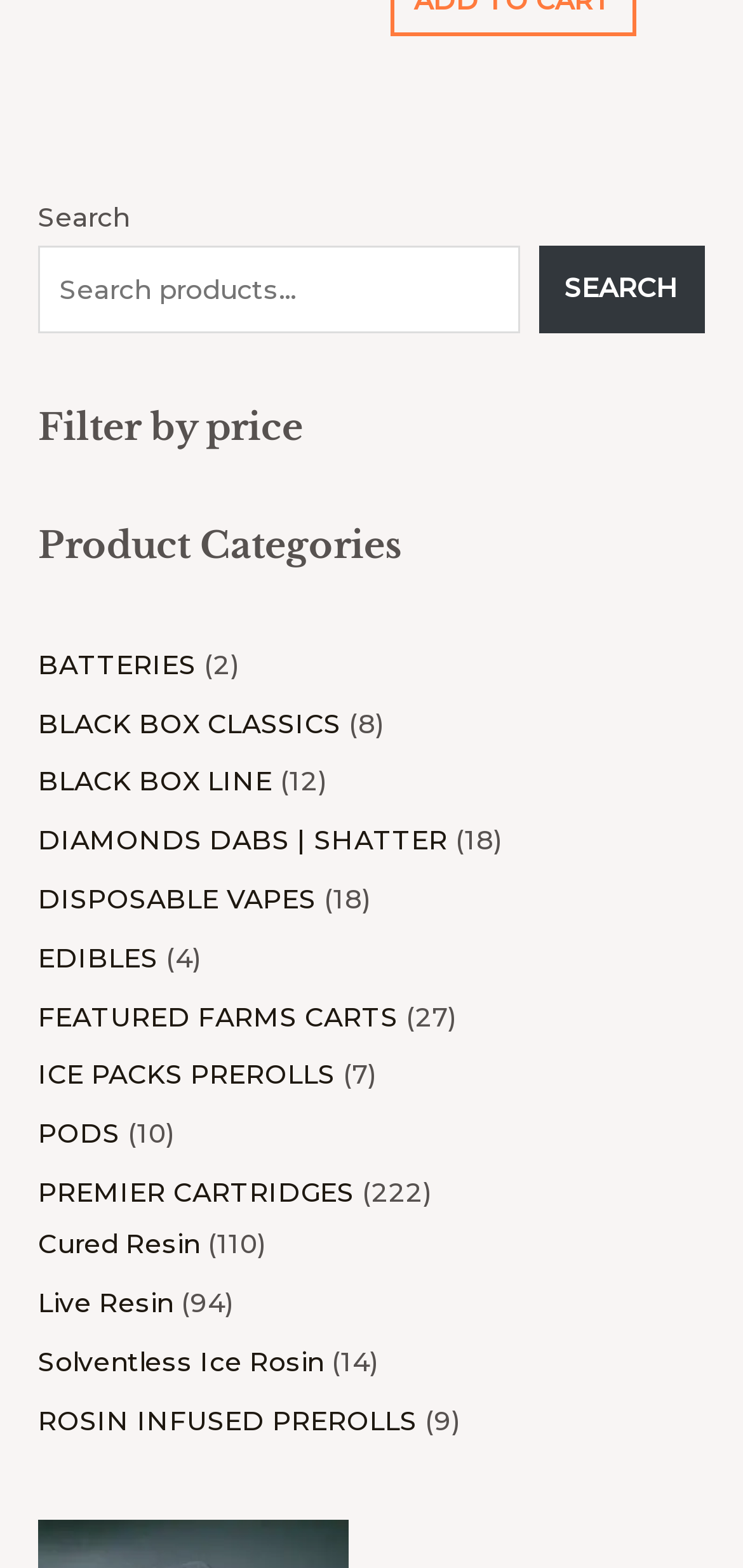Find the bounding box coordinates of the clickable area required to complete the following action: "View BATTERIES products".

[0.051, 0.414, 0.264, 0.433]